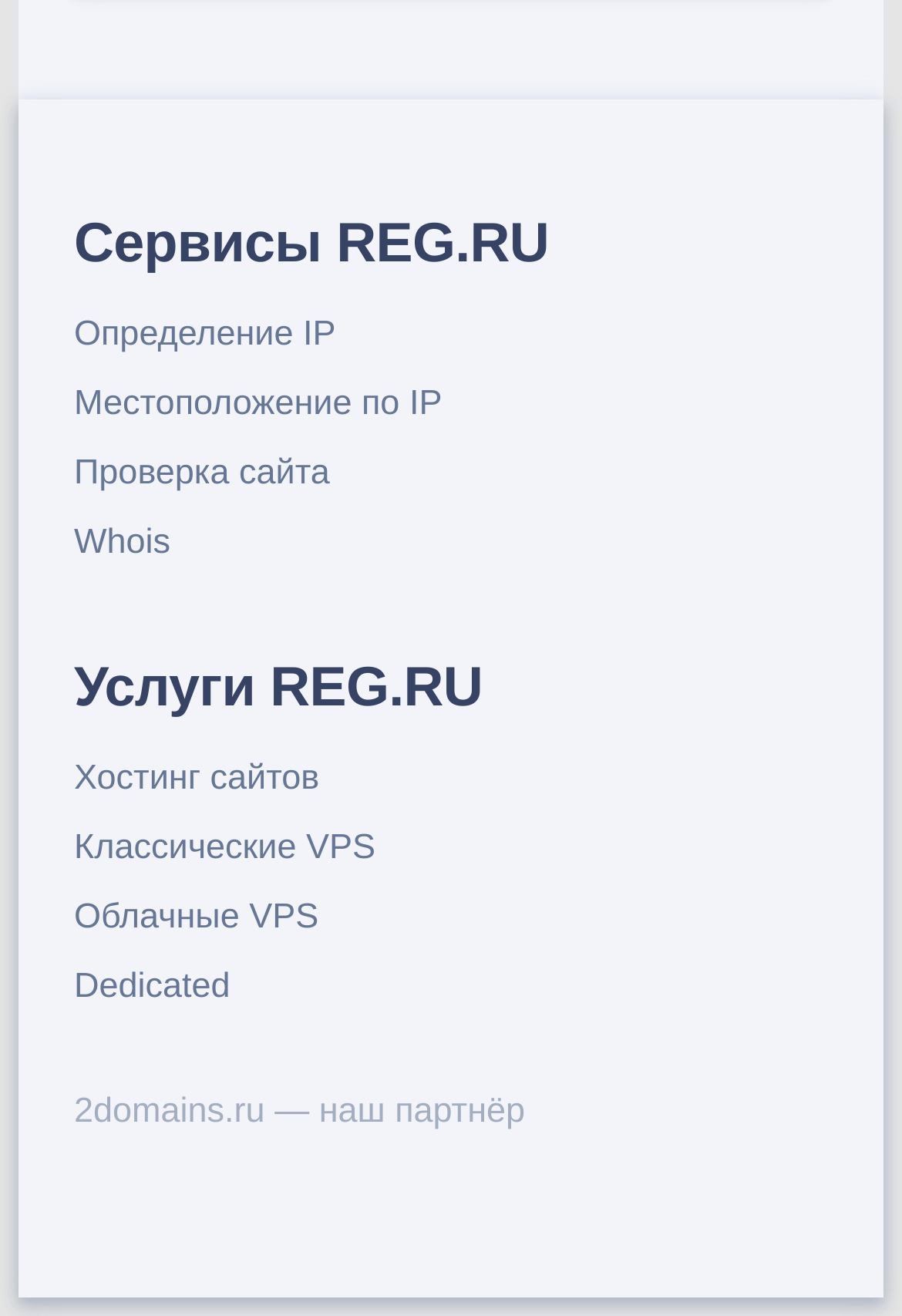From the element description: "Хостинг сайтов", extract the bounding box coordinates of the UI element. The coordinates should be expressed as four float numbers between 0 and 1, in the order [left, top, right, bottom].

[0.082, 0.571, 0.918, 0.613]